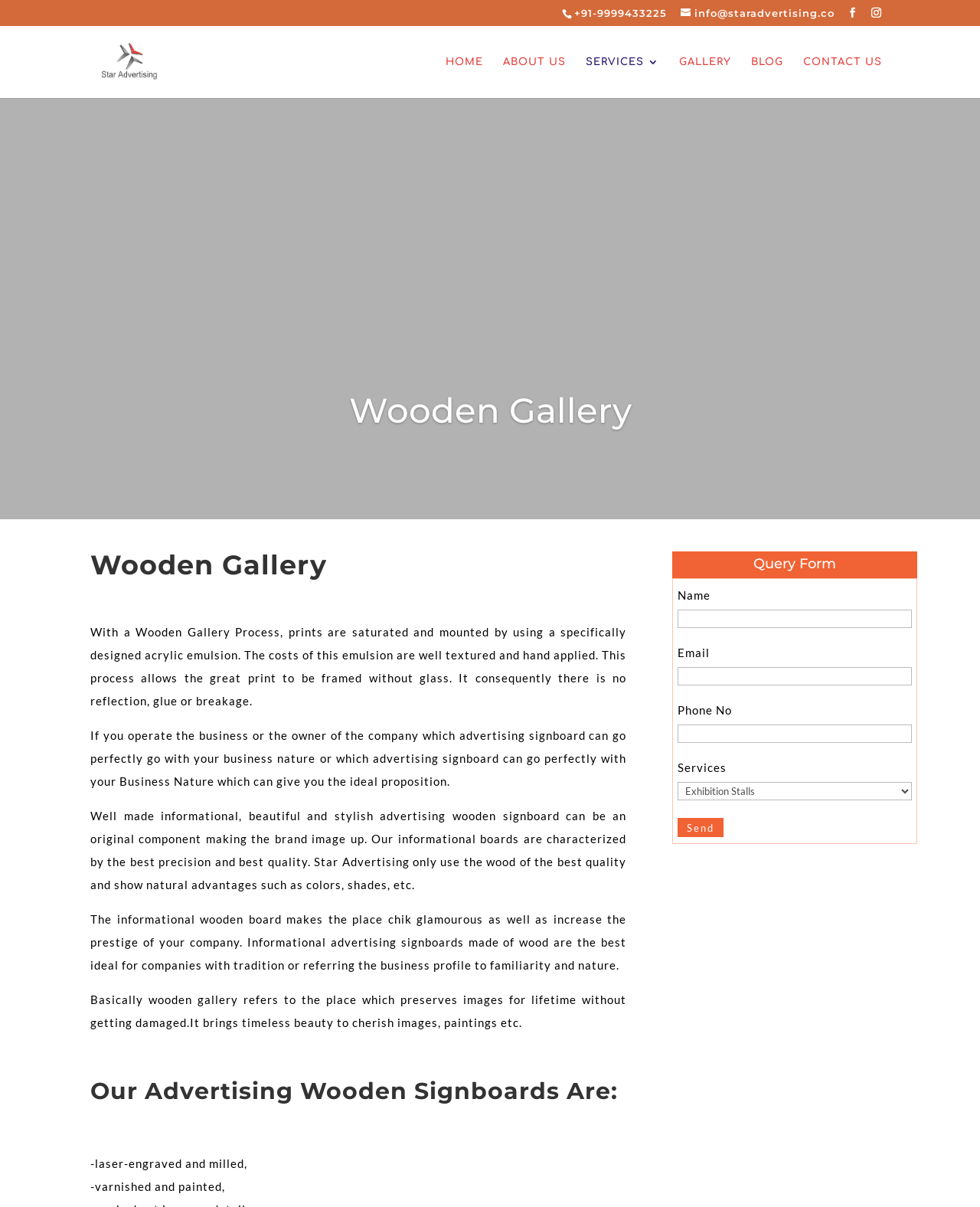Using the information in the image, could you please answer the following question in detail:
What is the process of creating wooden signboards?

The webpage describes the process of creating wooden signboards as involving laser-engraving and milling, followed by varnishing and painting. This information can be found in the section that describes the features of Star Advertising's wooden signboards.